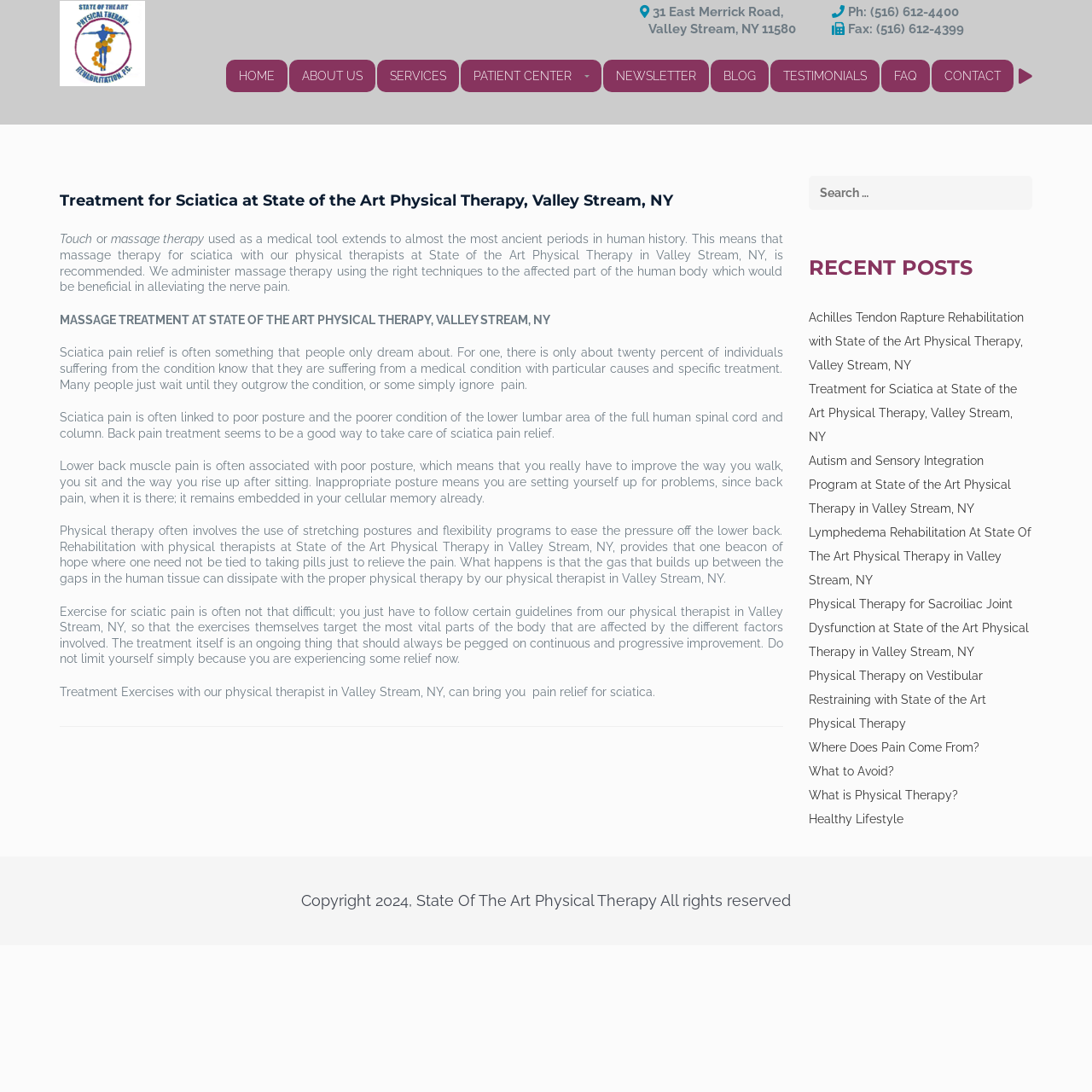Pinpoint the bounding box coordinates of the element you need to click to execute the following instruction: "Read the article about Treatment for Sciatica". The bounding box should be represented by four float numbers between 0 and 1, in the format [left, top, right, bottom].

[0.055, 0.177, 0.717, 0.192]